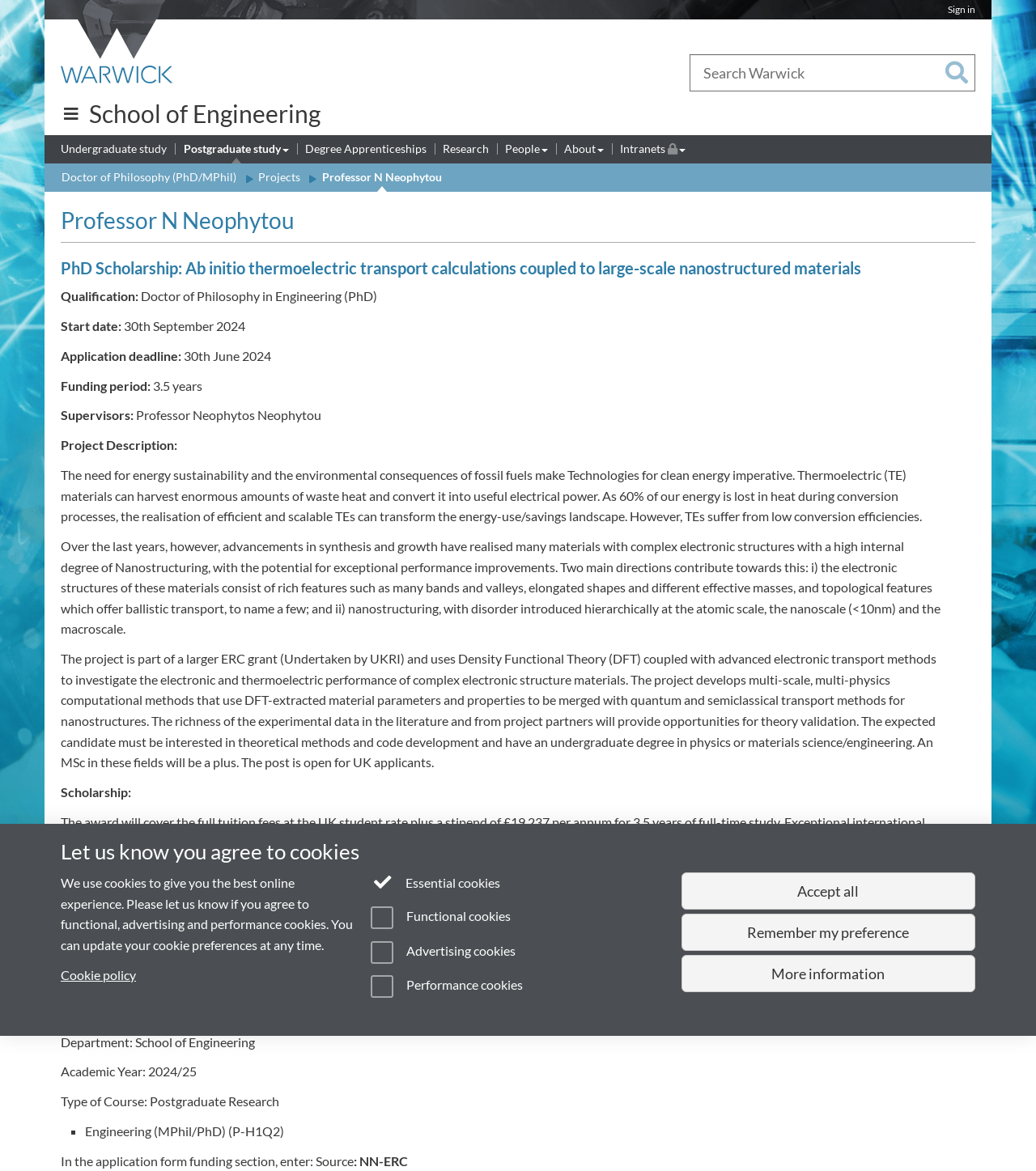Based on the image, please elaborate on the answer to the following question:
What is the name of the professor?

I found the answer by looking at the heading element with the text 'Professor N Neophytou' which is located at the top of the webpage.